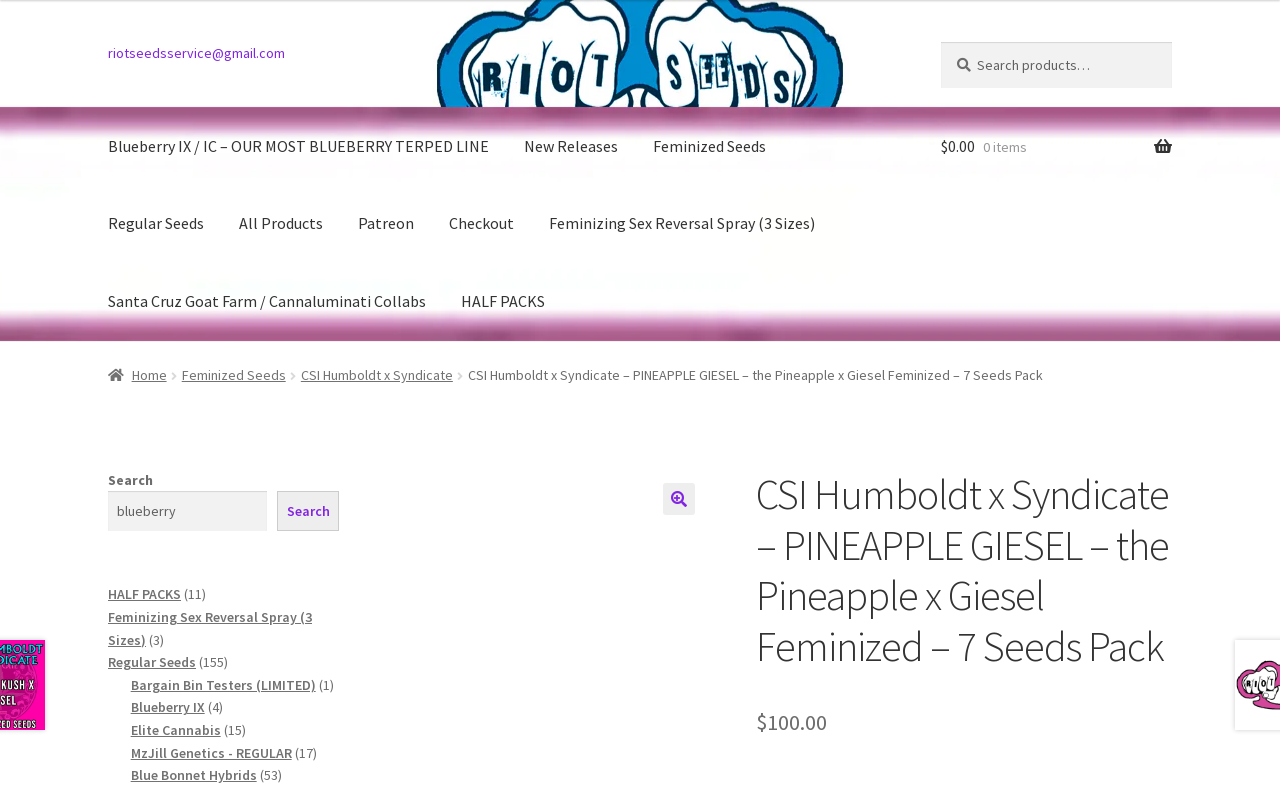Please look at the image and answer the question with a detailed explanation: What is the email address displayed on the webpage?

The email address is displayed as a static text element on the webpage, located at the top-left corner with a bounding box of [0.084, 0.056, 0.223, 0.079].